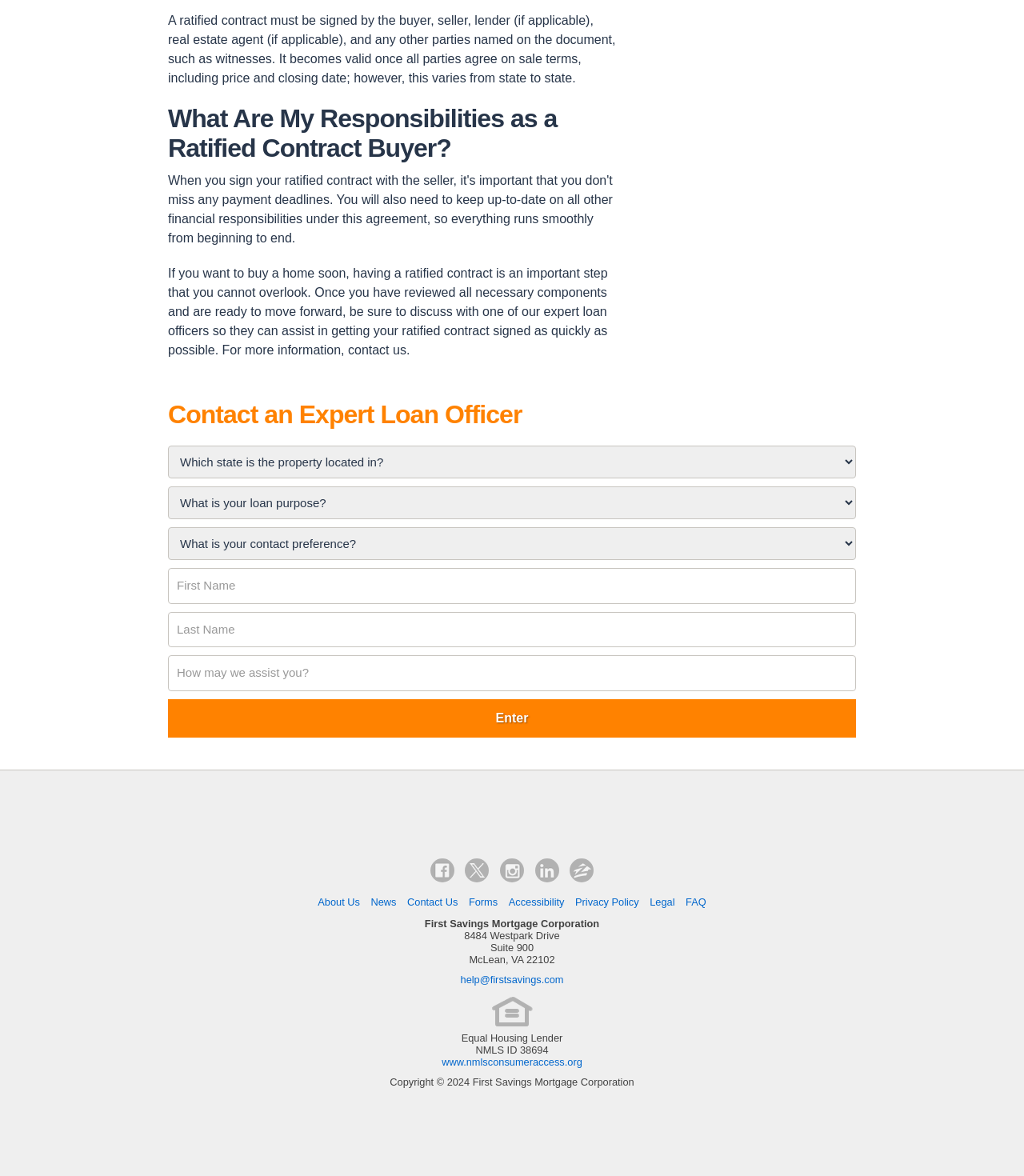Locate the bounding box coordinates of the area you need to click to fulfill this instruction: 'Click Enter'. The coordinates must be in the form of four float numbers ranging from 0 to 1: [left, top, right, bottom].

[0.164, 0.594, 0.836, 0.627]